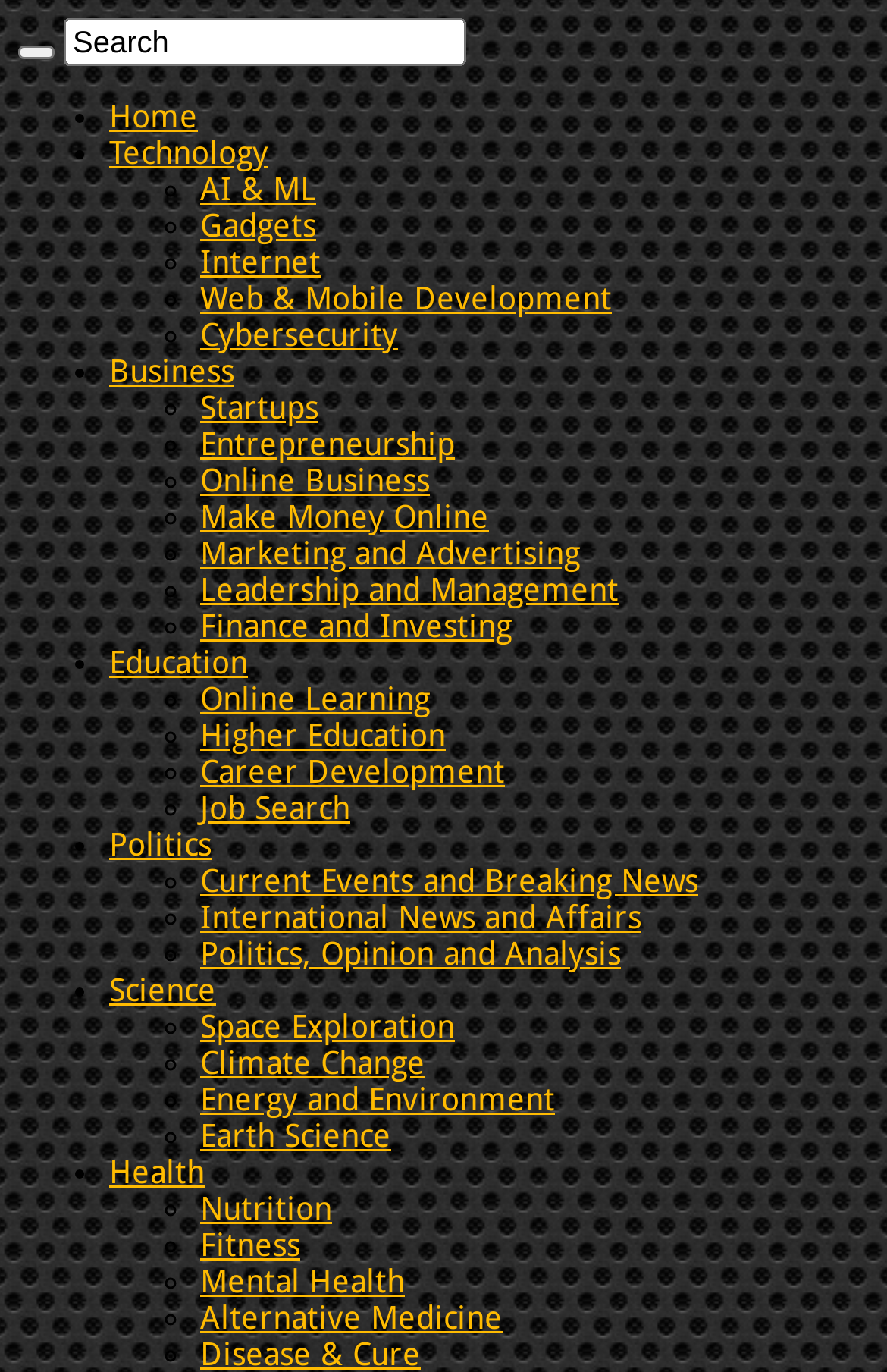Highlight the bounding box coordinates of the region I should click on to meet the following instruction: "Learn about AI & ML".

[0.226, 0.124, 0.356, 0.151]